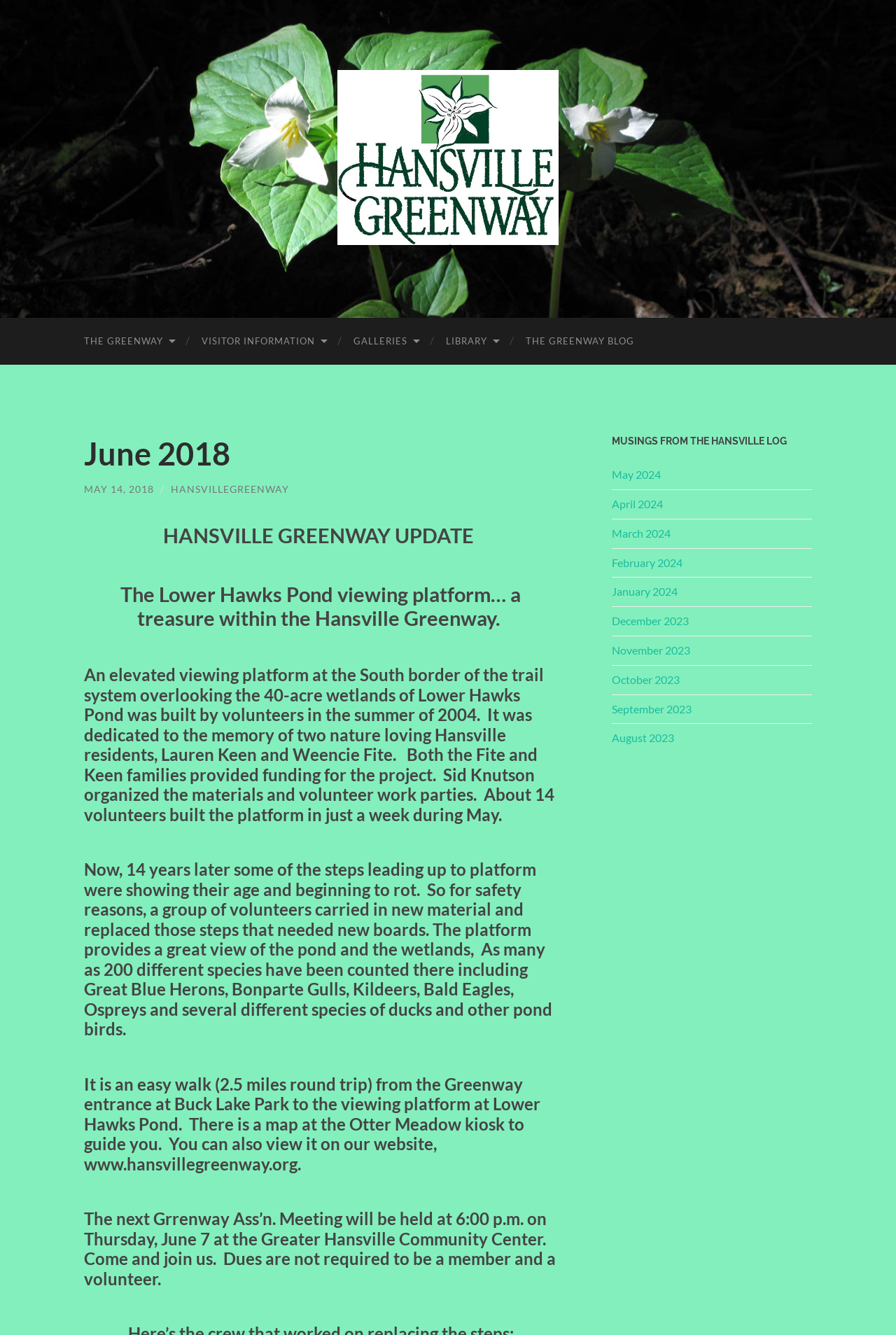Determine the bounding box for the described HTML element: "Yu Xian". Ensure the coordinates are four float numbers between 0 and 1 in the format [left, top, right, bottom].

None